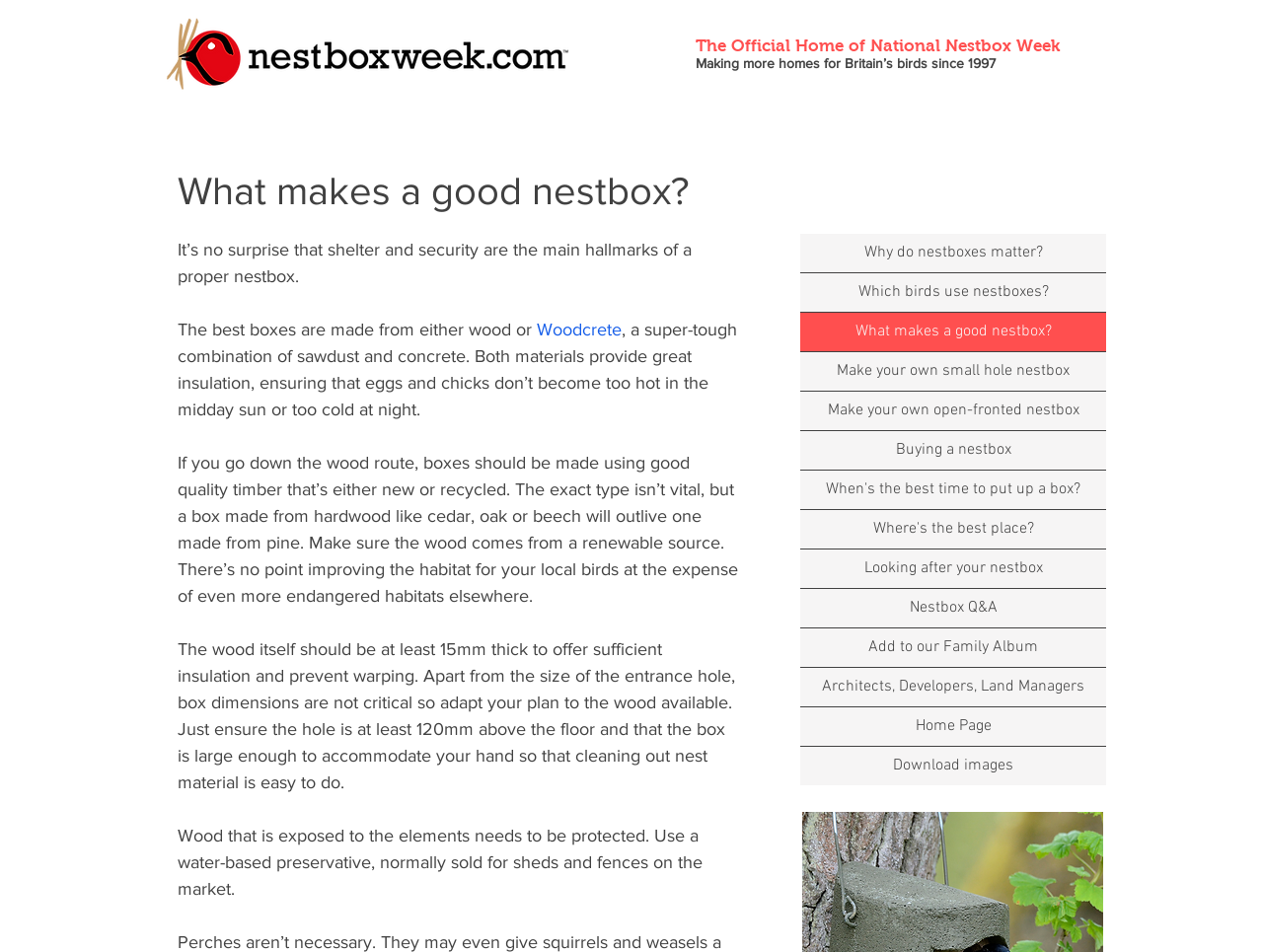Identify the bounding box coordinates for the element that needs to be clicked to fulfill this instruction: "Go to the home page". Provide the coordinates in the format of four float numbers between 0 and 1: [left, top, right, bottom].

[0.634, 0.743, 0.876, 0.783]